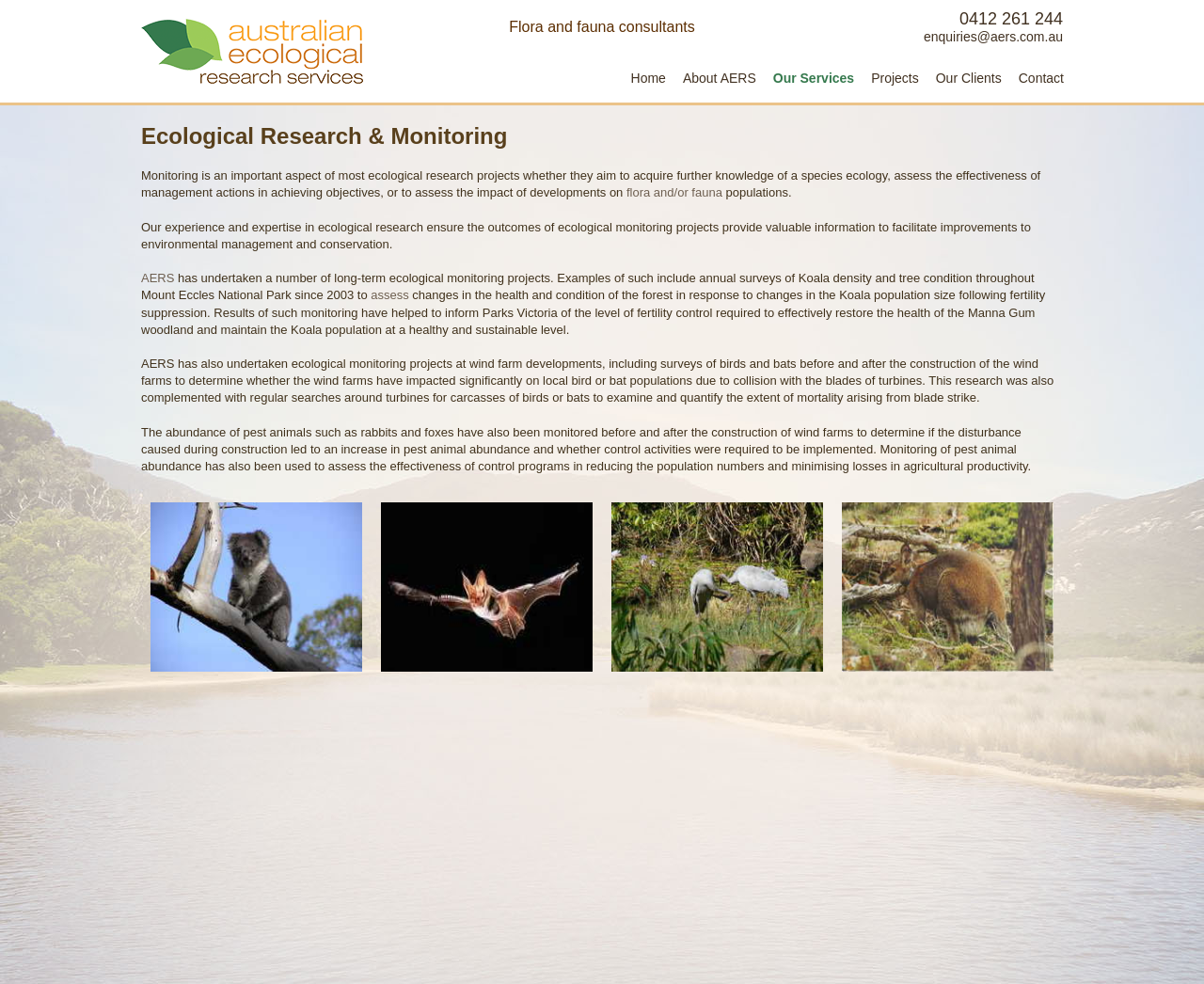Determine the bounding box coordinates of the section I need to click to execute the following instruction: "View the 'Enquiry' page". Provide the coordinates as four float numbers between 0 and 1, i.e., [left, top, right, bottom].

None